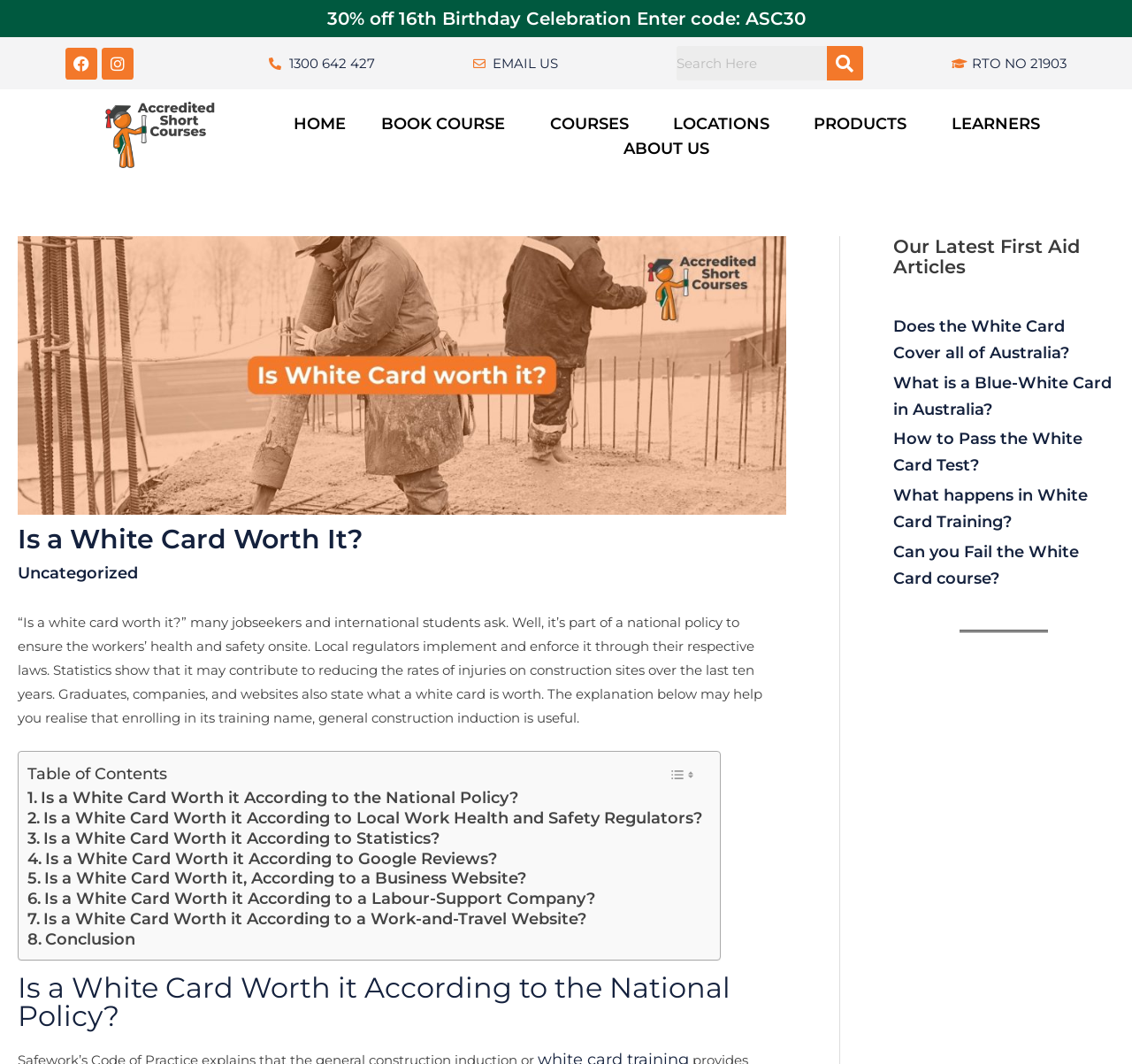Can you determine the bounding box coordinates of the area that needs to be clicked to fulfill the following instruction: "Toggle the table of contents"?

[0.585, 0.715, 0.62, 0.742]